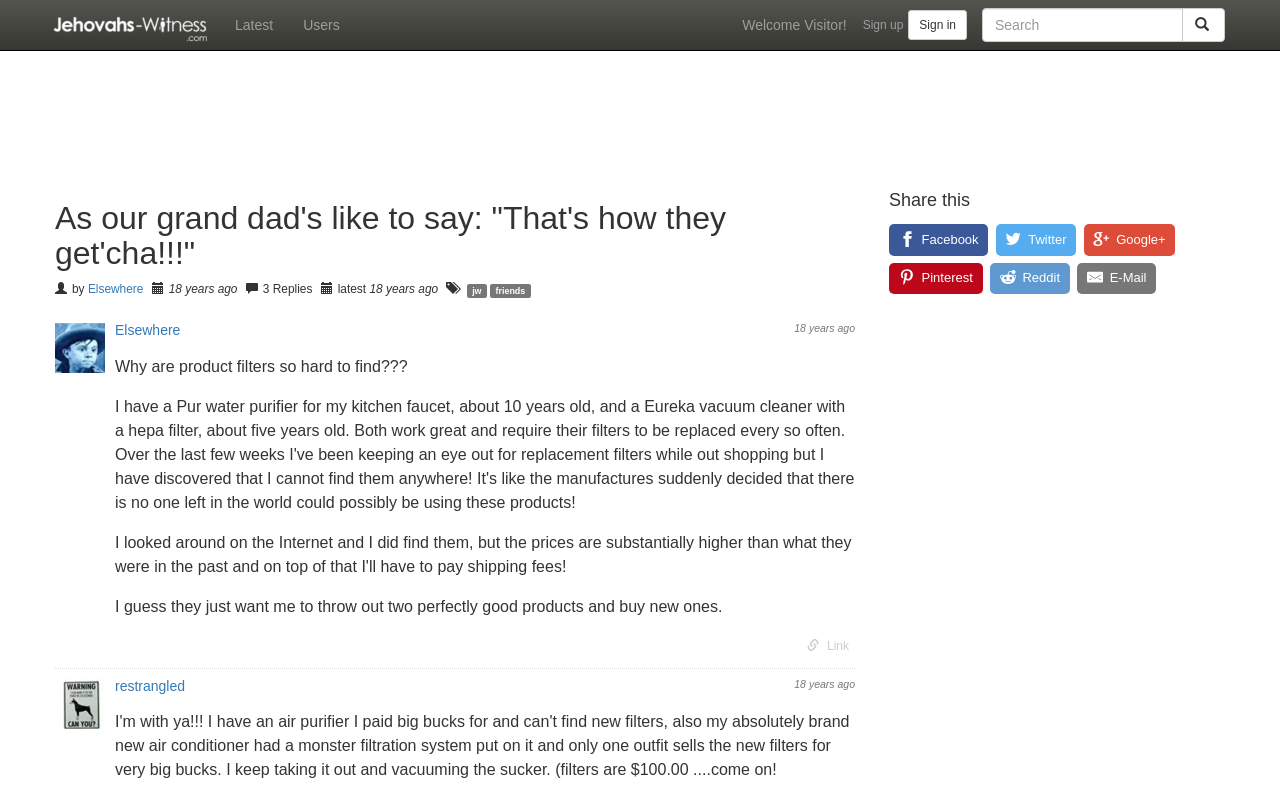What is the name of the discussion forum?
Based on the content of the image, thoroughly explain and answer the question.

I found the answer by looking at the link element with the text 'Jehovah's Witness Discussion Forum | JW.Org Community Information' at the top of the webpage.